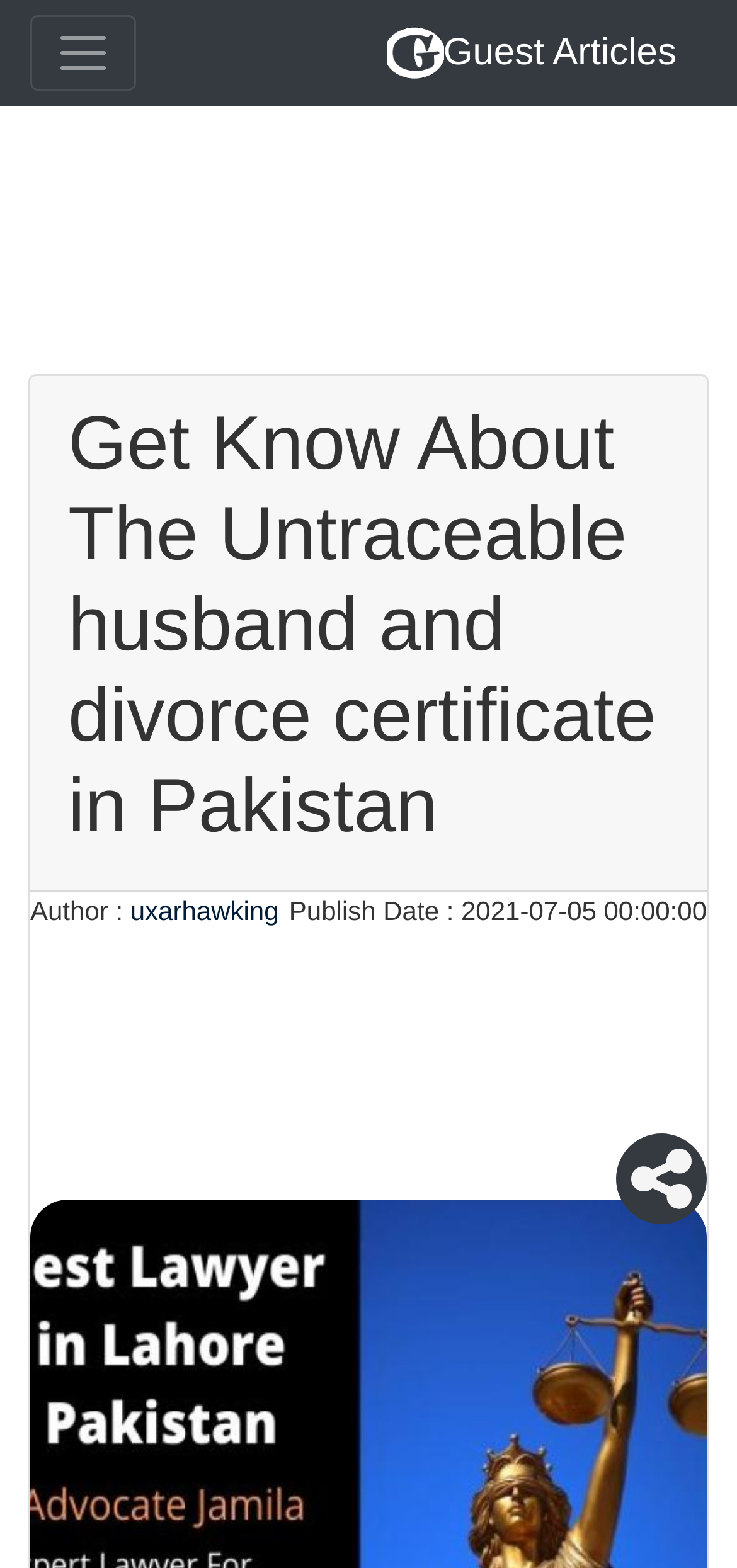Please specify the bounding box coordinates in the format (top-left x, top-left y, bottom-right x, bottom-right y), with values ranging from 0 to 1. Identify the bounding box for the UI component described as follows: uxarhawking

[0.177, 0.571, 0.378, 0.59]